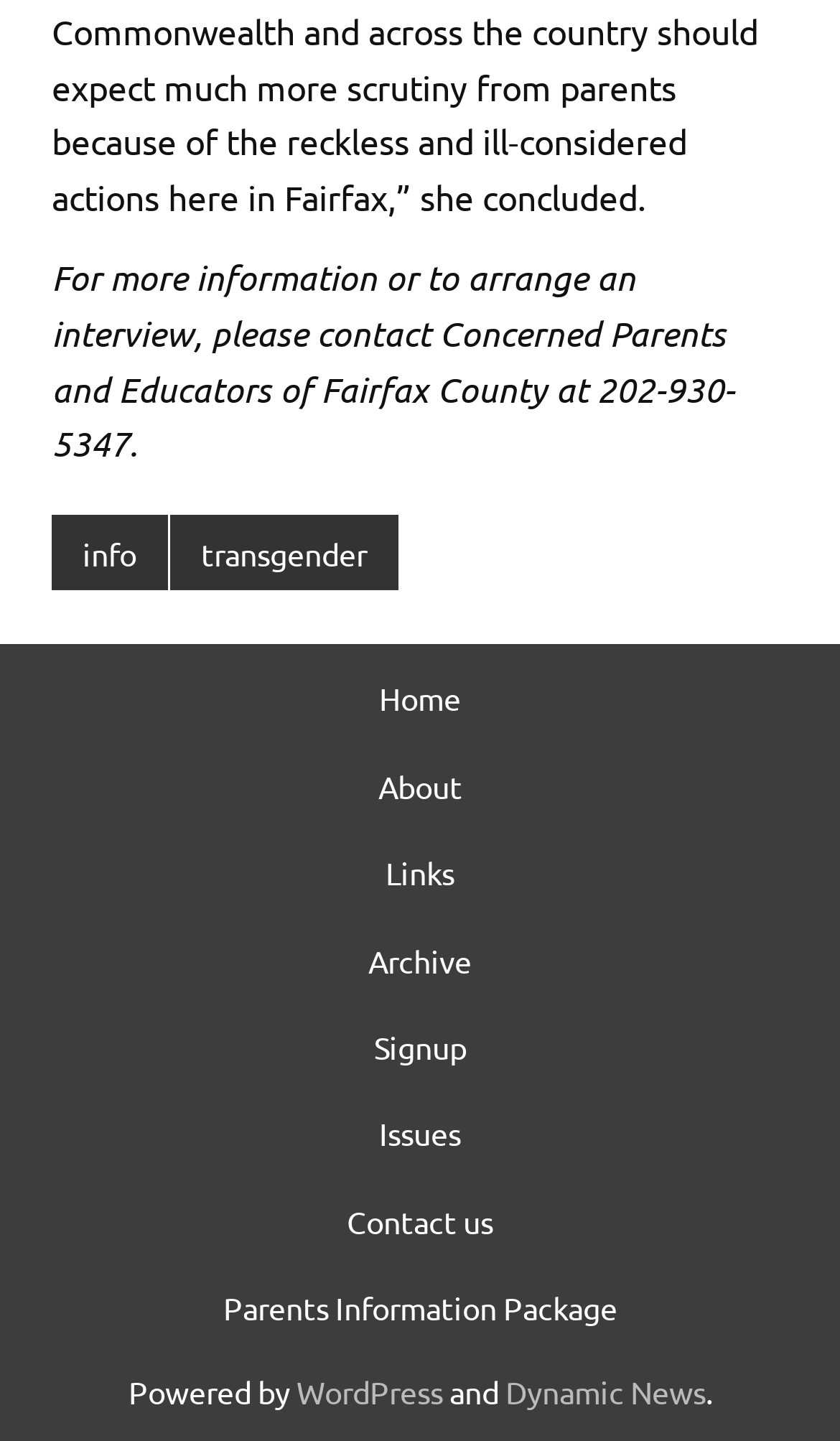Find the bounding box coordinates for the area you need to click to carry out the instruction: "contact Concerned Parents and Educators of Fairfax County". The coordinates should be four float numbers between 0 and 1, indicated as [left, top, right, bottom].

[0.062, 0.177, 0.874, 0.323]